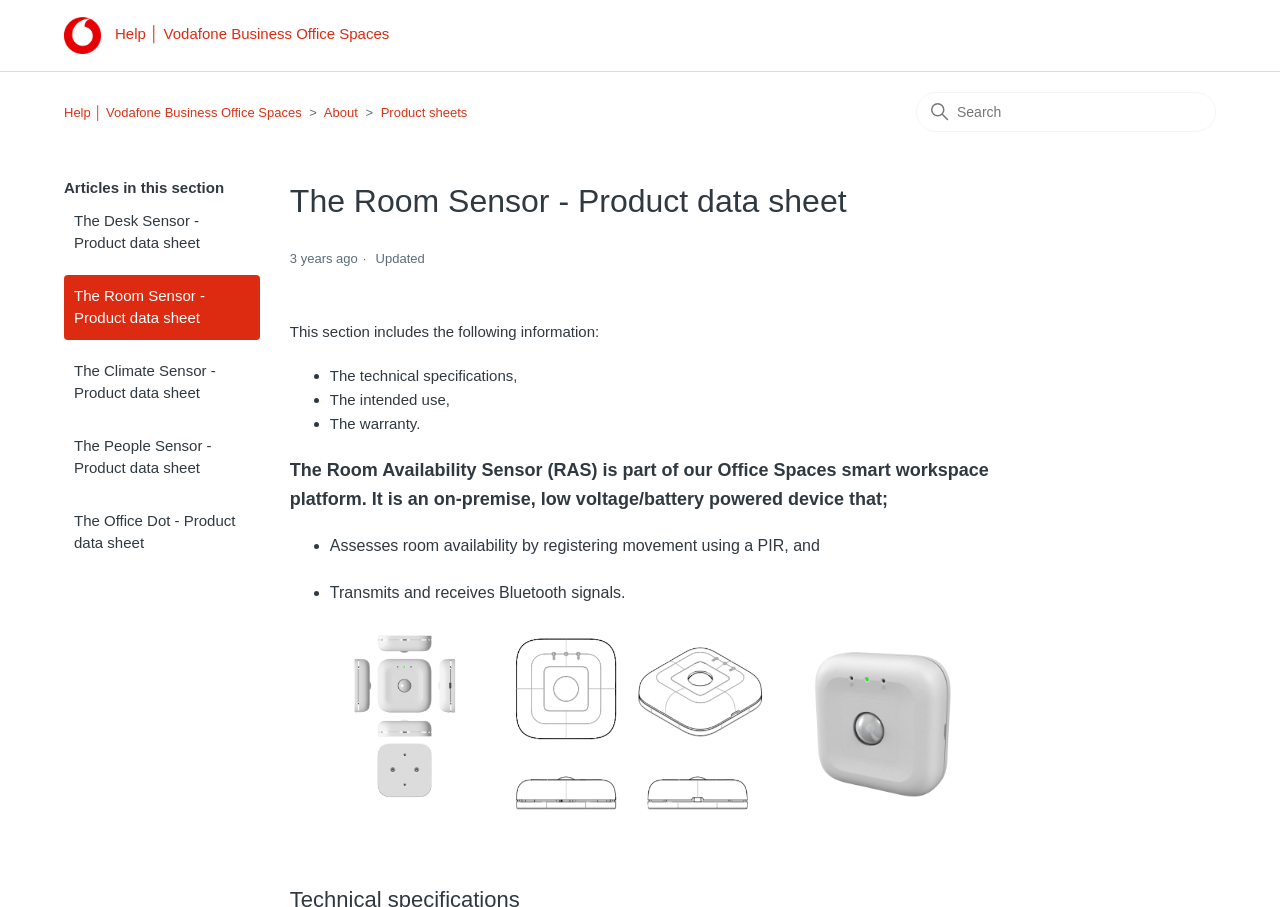Please find and give the text of the main heading on the webpage.

The Room Sensor - Product data sheet